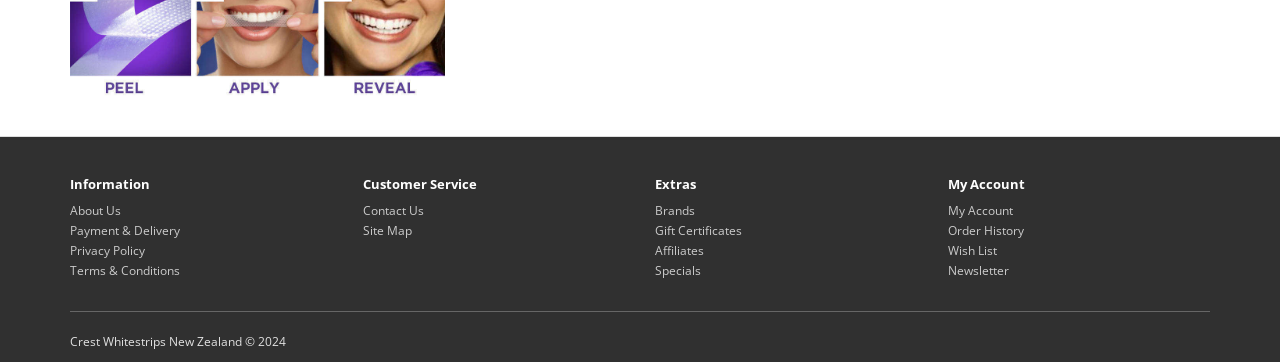Find the bounding box coordinates of the element you need to click on to perform this action: 'access my account'. The coordinates should be represented by four float values between 0 and 1, in the format [left, top, right, bottom].

[0.74, 0.559, 0.791, 0.606]